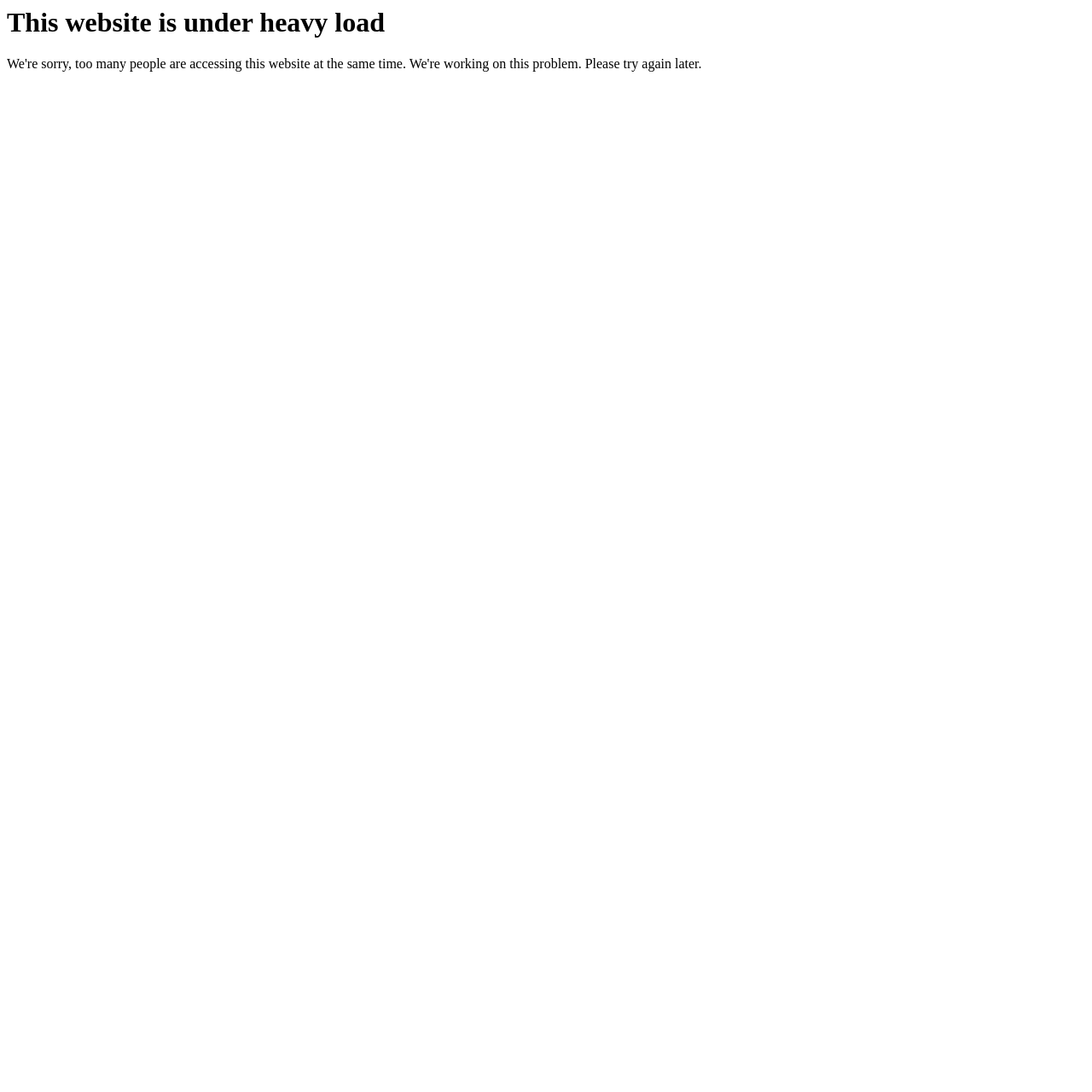Identify and extract the main heading from the webpage.

This website is under heavy load